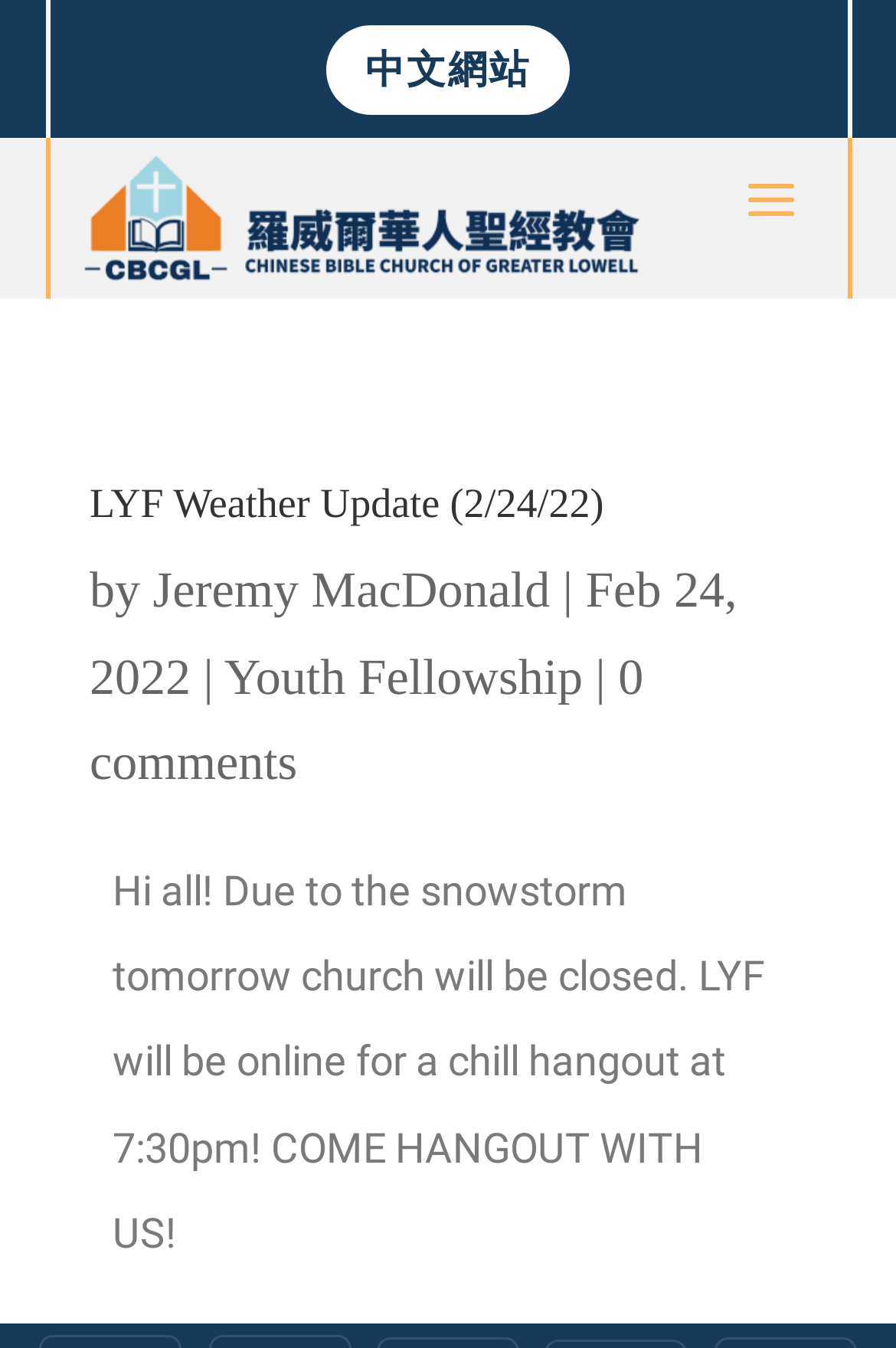Why is the church closed tomorrow?
Using the image as a reference, answer the question in detail.

The text states 'Due to the snowstorm tomorrow church will be closed', indicating that the reason for the church closure is the snowstorm.